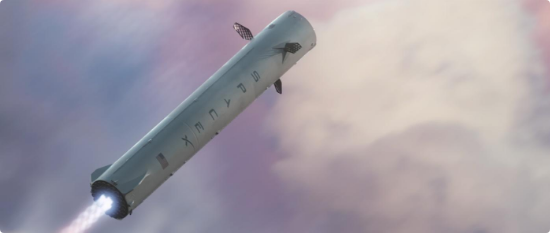Provide a one-word or one-phrase answer to the question:
What is the rocket part of?

Interplanetary Transport System